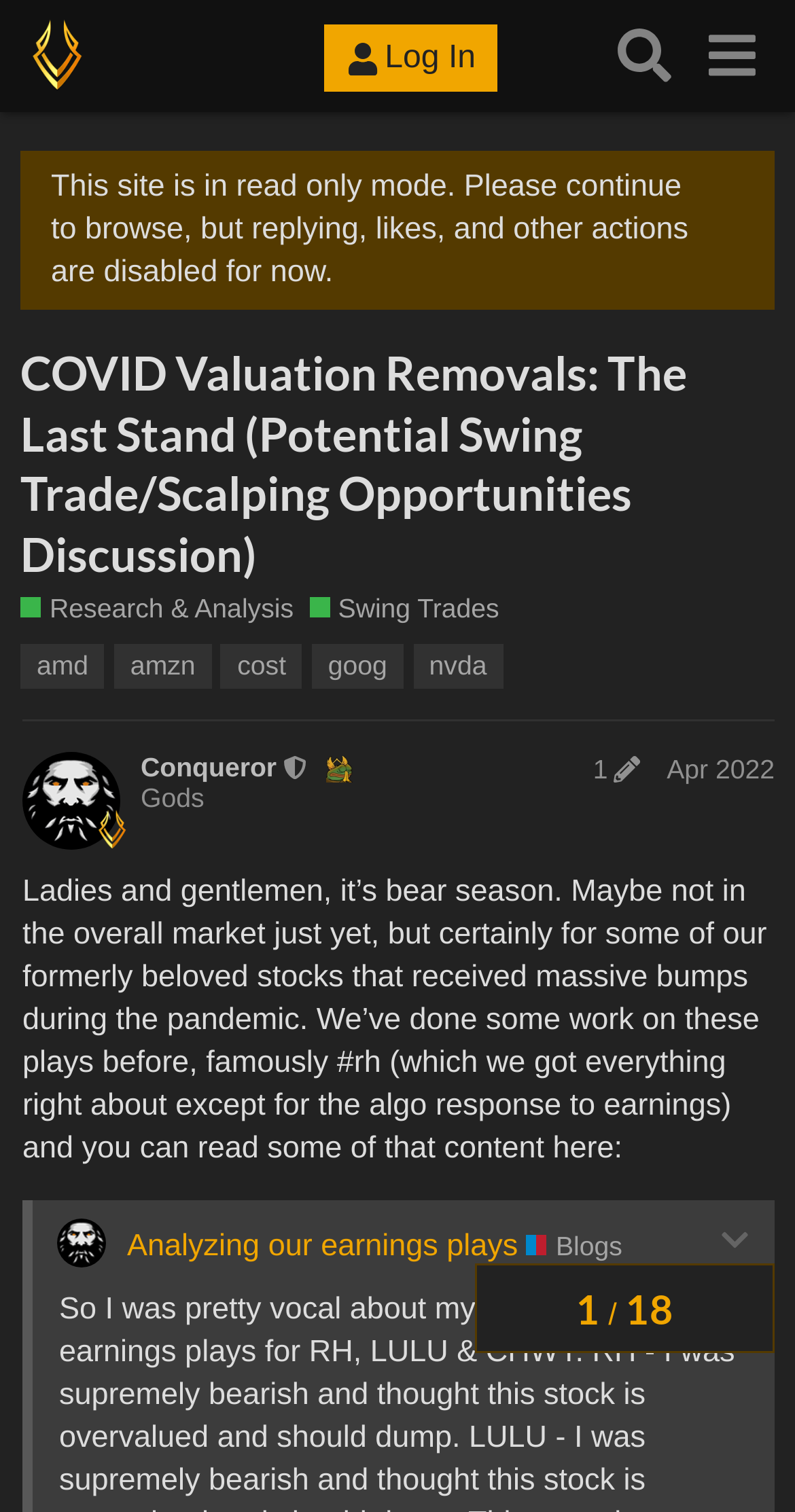Provide the bounding box coordinates of the area you need to click to execute the following instruction: "Search for something".

[0.755, 0.008, 0.865, 0.066]